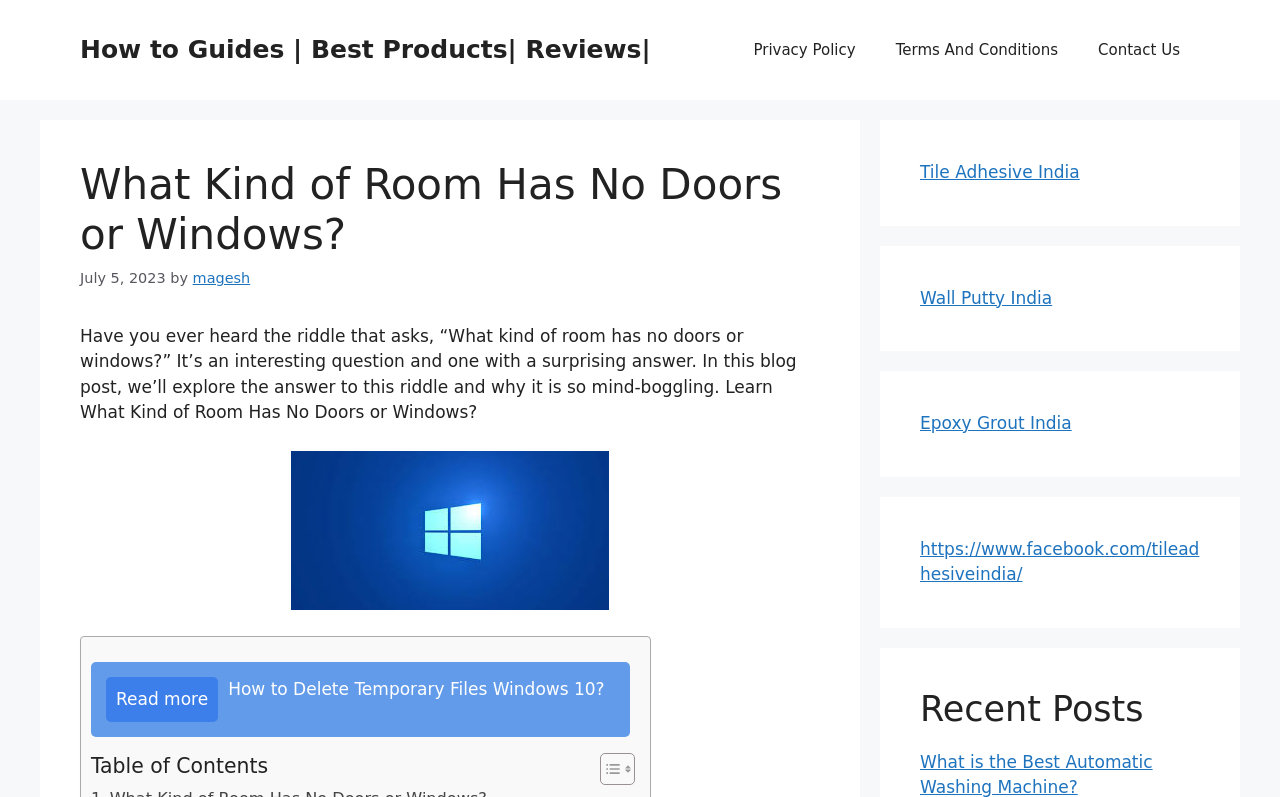Determine the bounding box coordinates of the section to be clicked to follow the instruction: "View the 'Recent Posts' section". The coordinates should be given as four float numbers between 0 and 1, formatted as [left, top, right, bottom].

[0.719, 0.863, 0.938, 0.915]